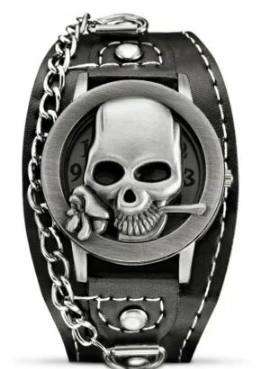Give an elaborate caption for the image.

The image showcases a striking **Biker Skull Watch**, a bold accessory designed for those with a penchant for edgy fashion. This watch features a prominent skull design with a chain detail, symbolizing a rebellious spirit. The skull, crafted in a metallic finish, sports a mischievous smile and holds a cigarette, enhancing its rocker aesthetic. 

The watch is set against a black leather strap, which is adorned with white stitching to create a rugged look. The dial, partially visible behind the skull, includes traditional numerals, merging classic watch elements with contemporary style. This unique timepiece is perfect for bikers and those looking to make a statement with their accessories. Priced at **19.90** (currency unspecified), it embodies a blend of creativity and rebellious flair, making it an ideal choice for both casual and adventurous outfits.